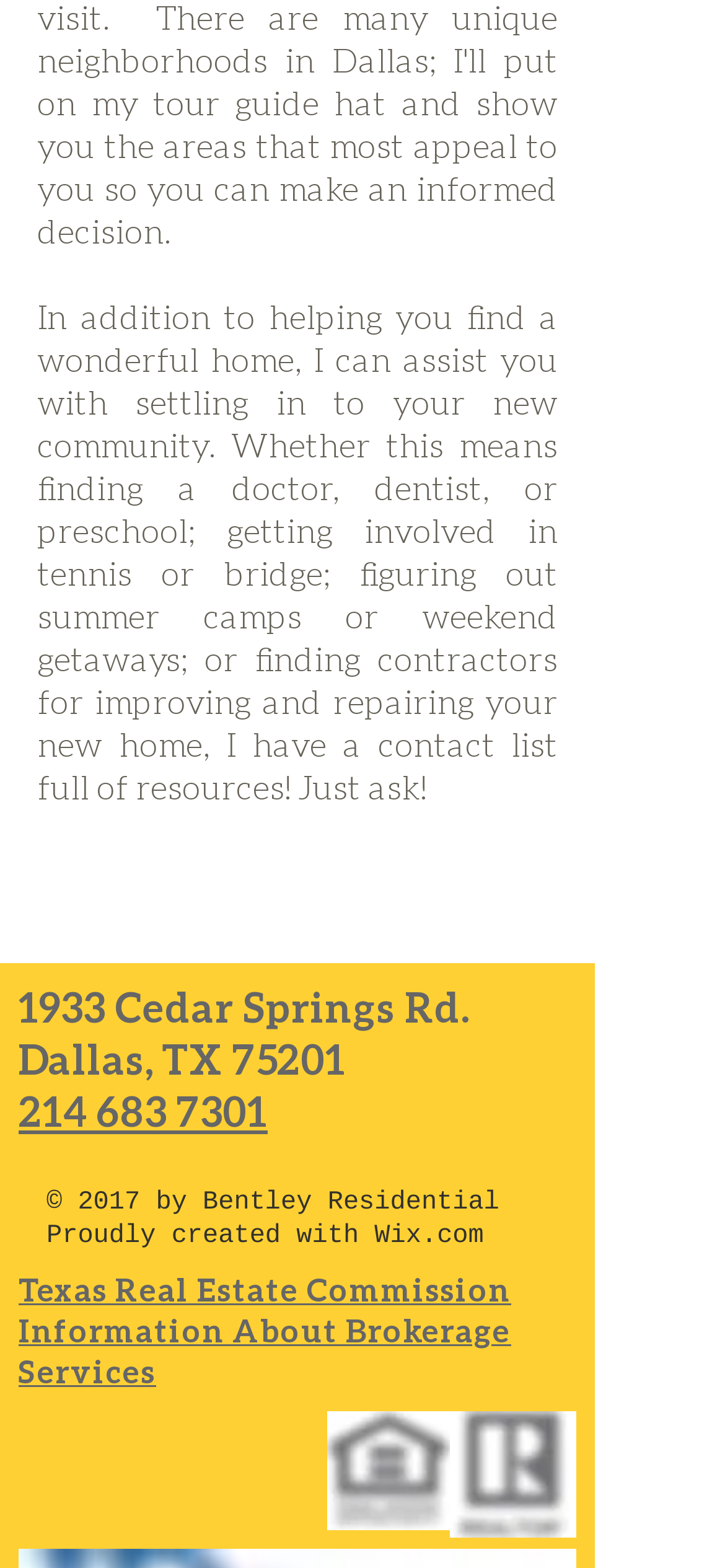Answer the question below with a single word or a brief phrase: 
What is the city and state of the real estate agent's location?

Dallas, TX